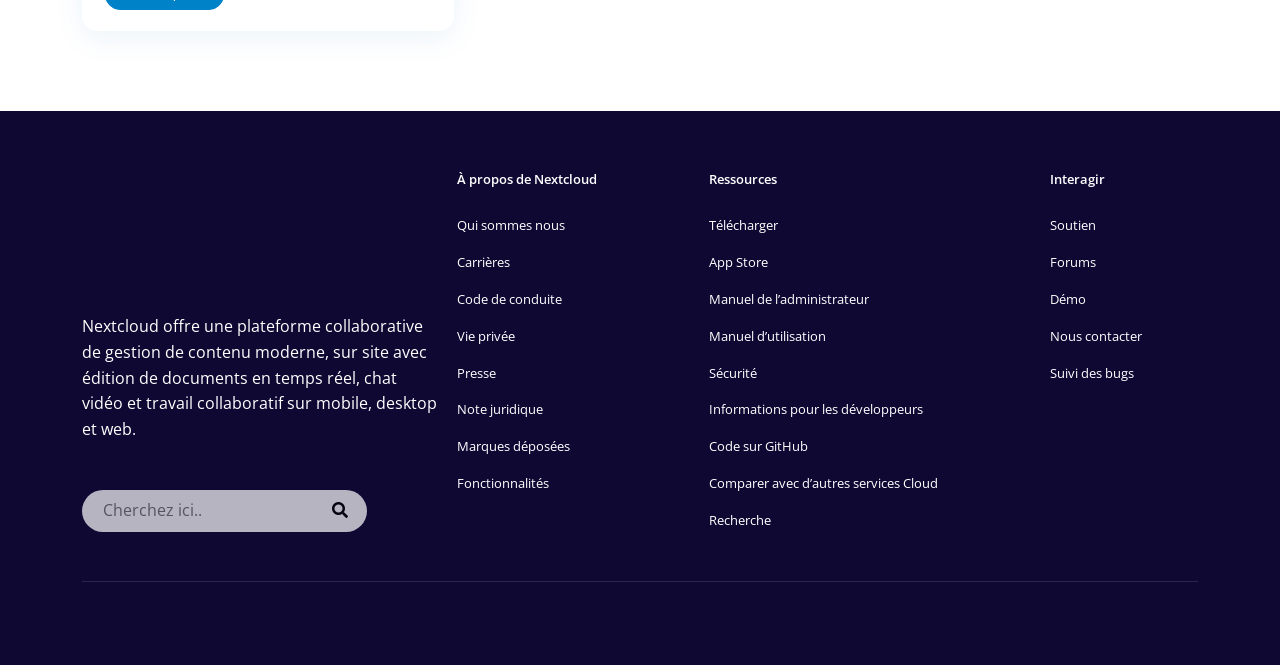Please give a succinct answer using a single word or phrase:
How many sections are there in the webpage?

3